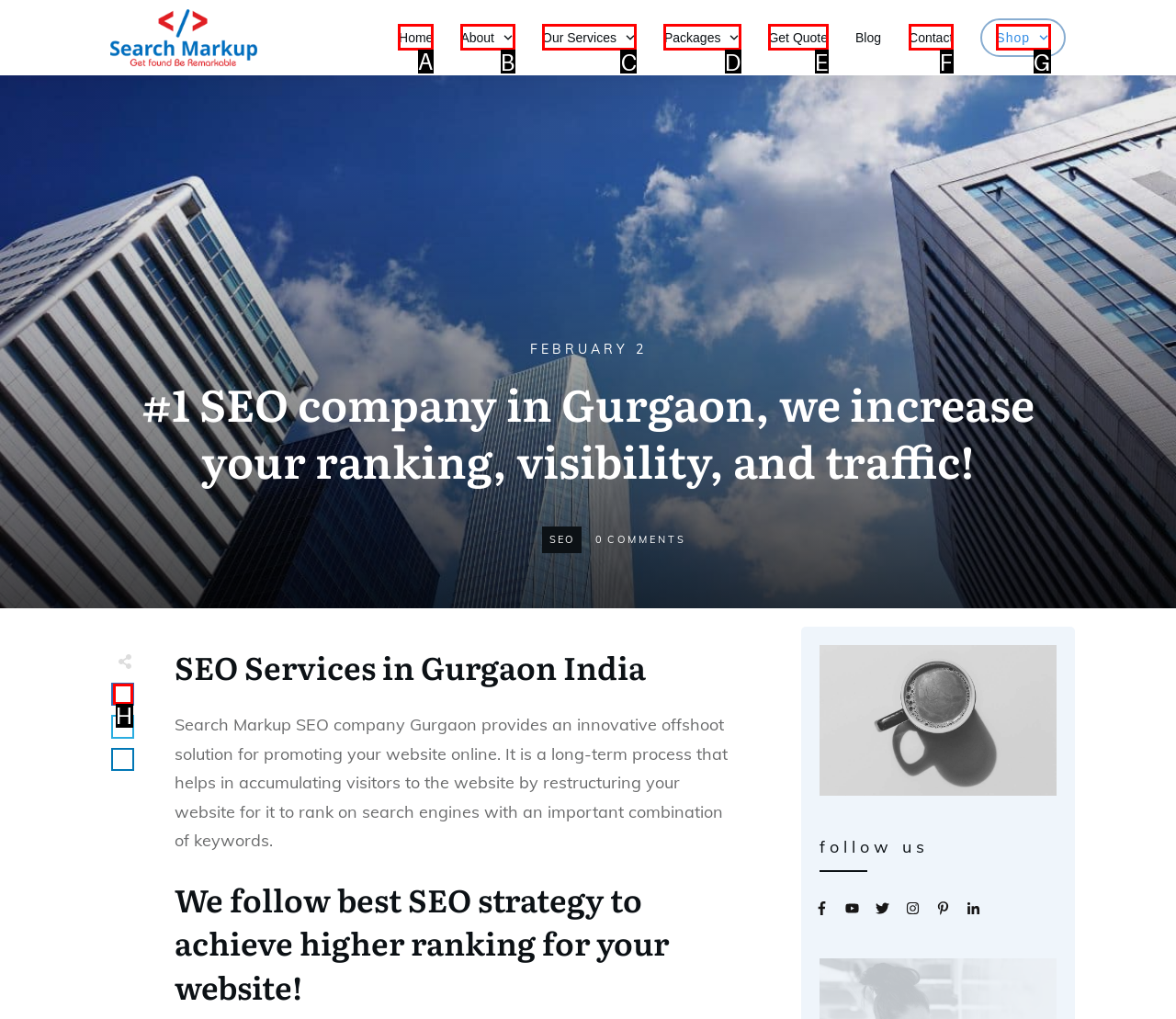Determine which HTML element to click to execute the following task: Click on the 'Home' link Answer with the letter of the selected option.

A